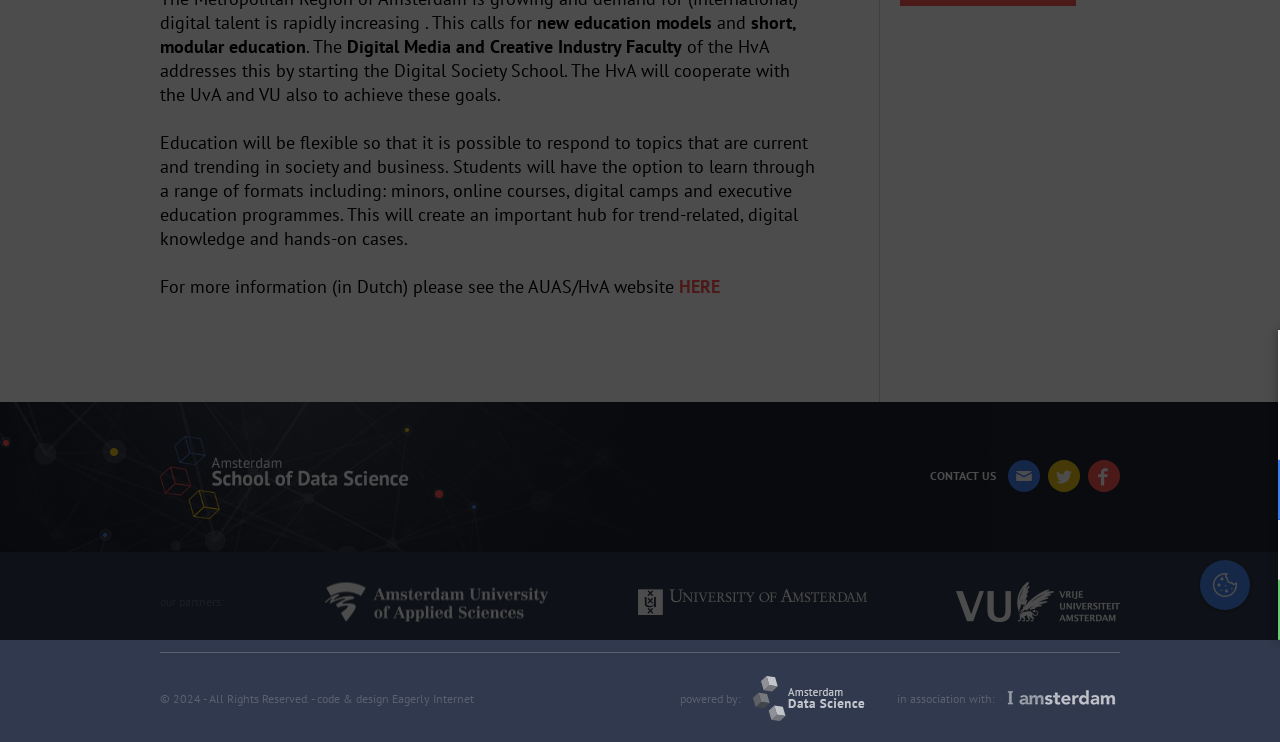Given the following UI element description: "parent_node: our partners:", find the bounding box coordinates in the webpage screenshot.

[0.254, 0.785, 0.428, 0.838]